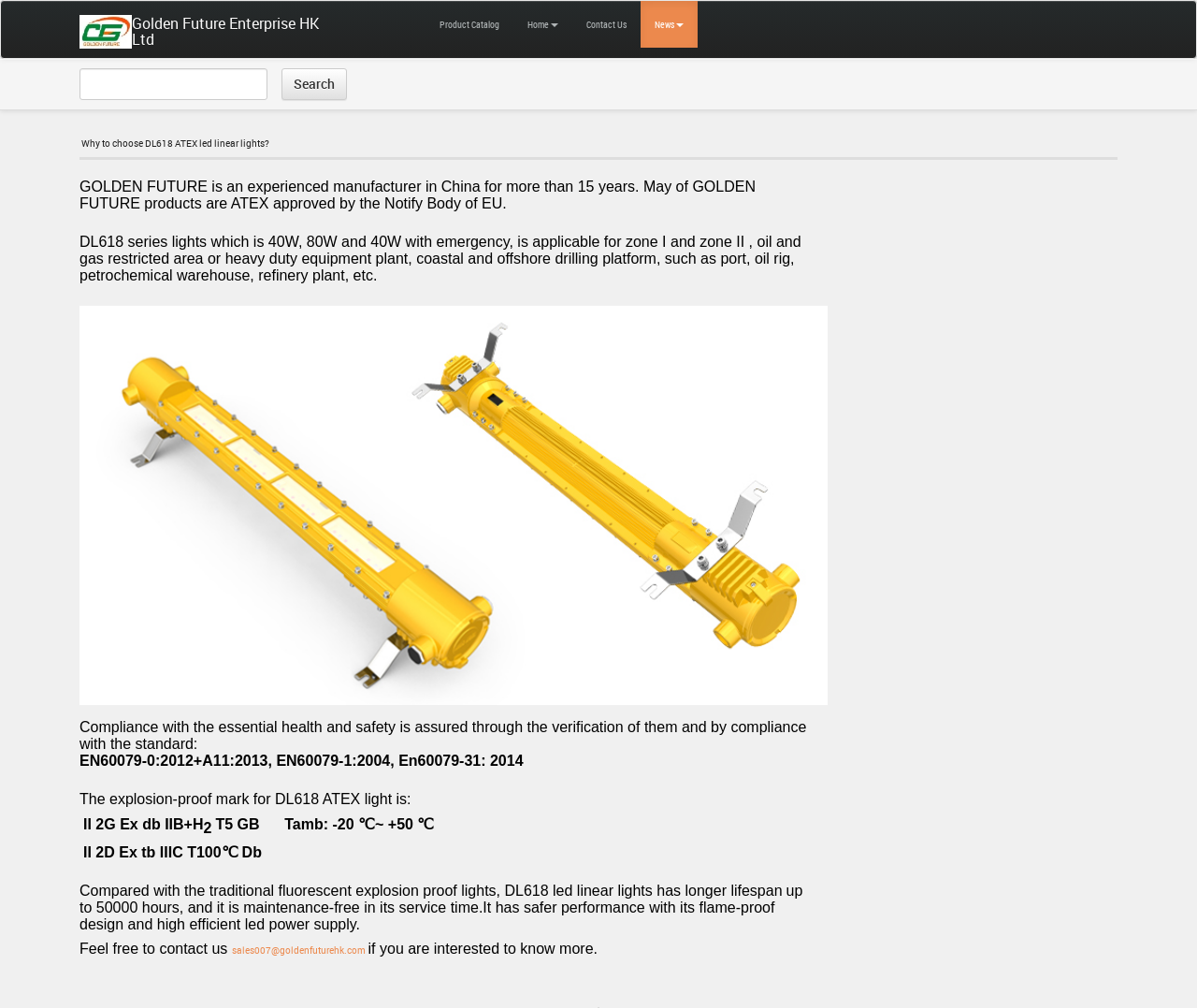Locate the bounding box coordinates of the element I should click to achieve the following instruction: "View the 'Product Catalog'".

[0.355, 0.001, 0.429, 0.047]